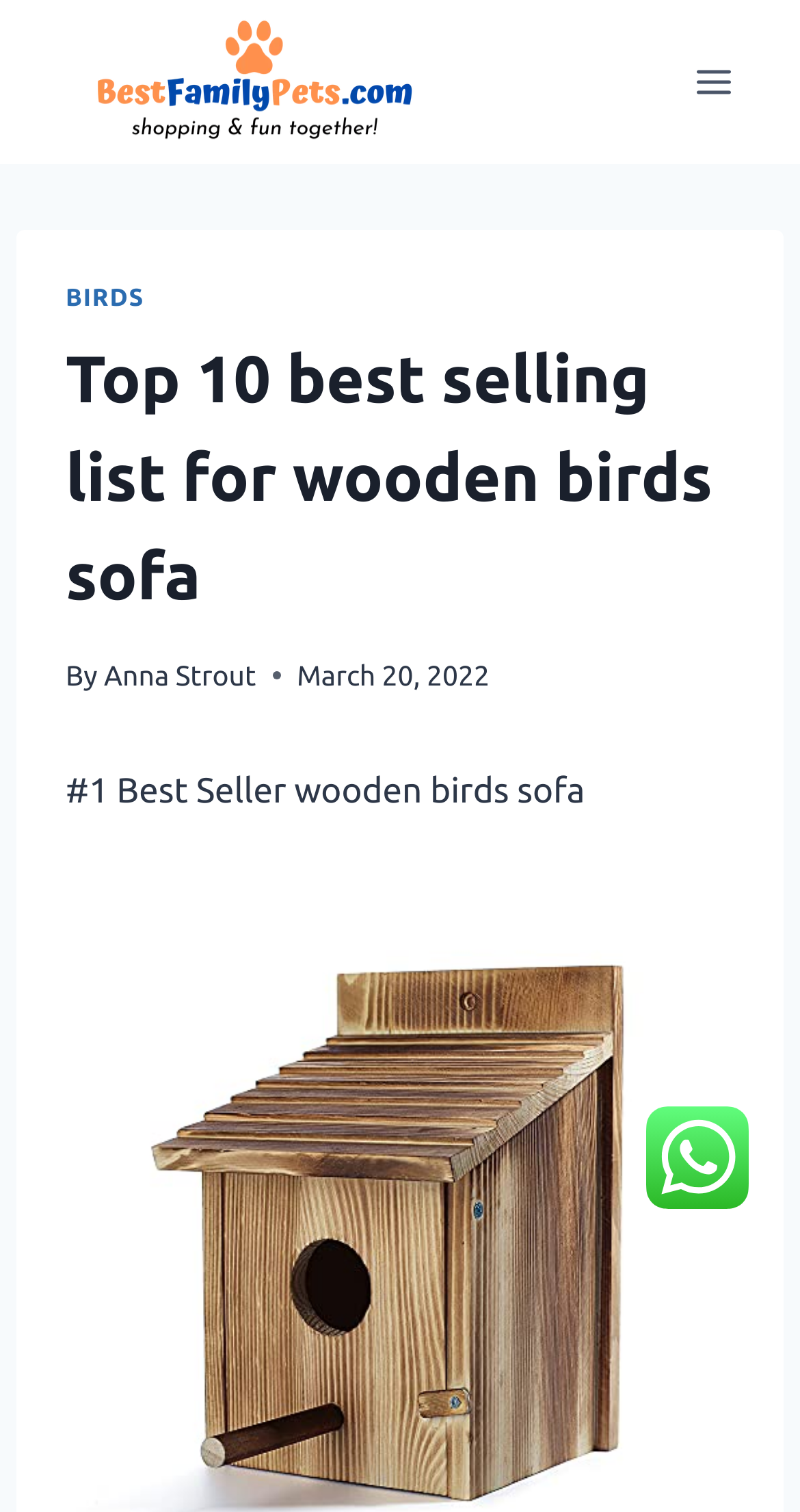Articulate a complete and detailed caption of the webpage elements.

The webpage appears to be a product review or listing page, specifically showcasing the top 10 best-selling wooden birds sofas. At the top left corner, there is a logo of "Best Family Pets" accompanied by a link to the same. On the top right corner, there is a button to open a menu.

Below the logo, there is a header section that spans across the page, containing a link to "BIRDS" on the left side, followed by a heading that reads "Top 10 best selling list for wooden birds sofa". The author's name, "Anna Strout", is mentioned alongside the text "By" in the middle of the header section. On the right side of the header, there is a timestamp indicating that the content was published on "March 20, 2022".

Further down, there is a section highlighting the "#1 Best Seller wooden birds sofa", which suggests that the page is showcasing a list of top-selling products. At the bottom right corner, there is an image, possibly related to the product being reviewed.

Overall, the webpage appears to be a product review or listing page, providing information about the top-selling wooden birds sofas, along with details about the author and publication date.